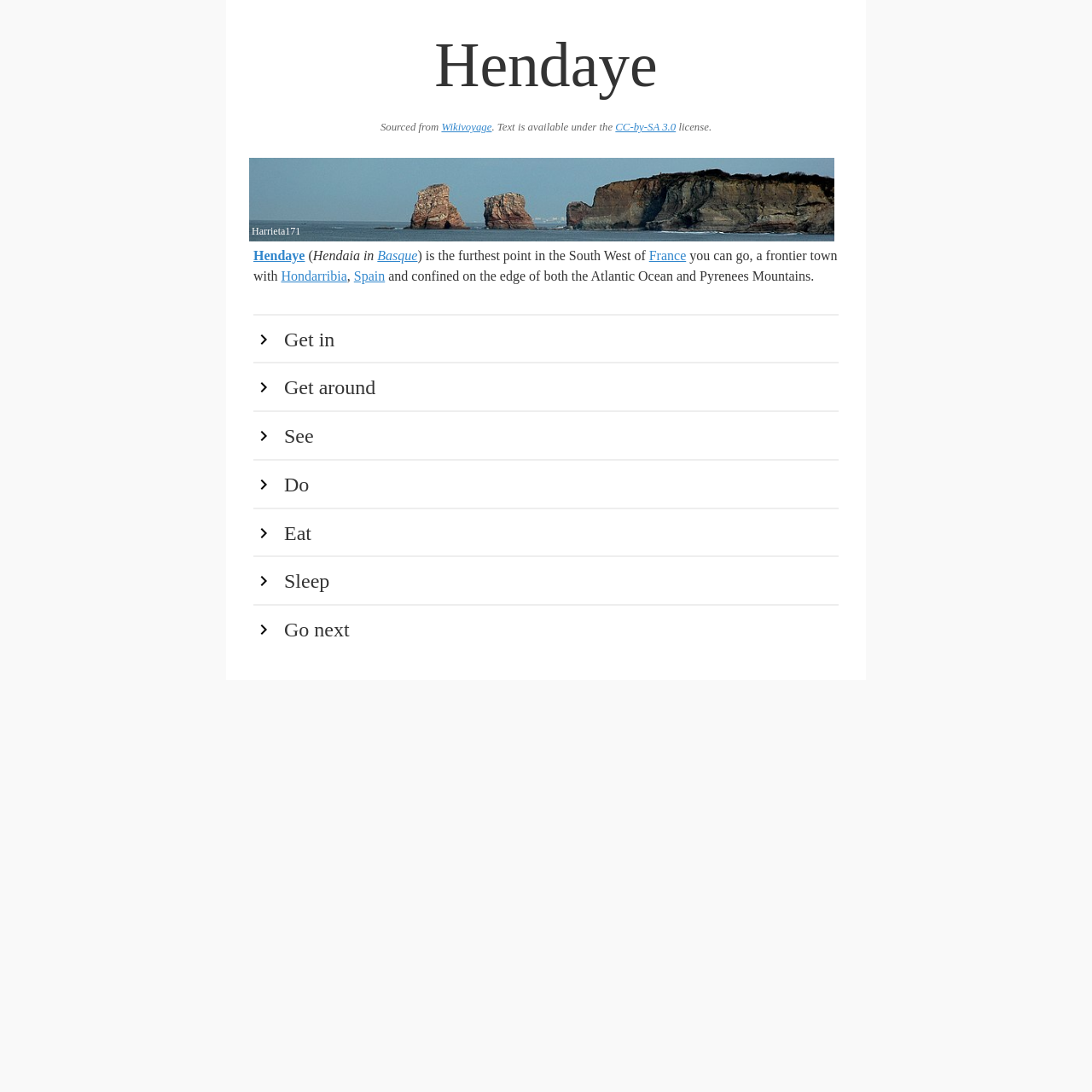Specify the bounding box coordinates of the element's region that should be clicked to achieve the following instruction: "Learn about CC-by-SA 3.0 license". The bounding box coordinates consist of four float numbers between 0 and 1, in the format [left, top, right, bottom].

[0.564, 0.111, 0.619, 0.122]